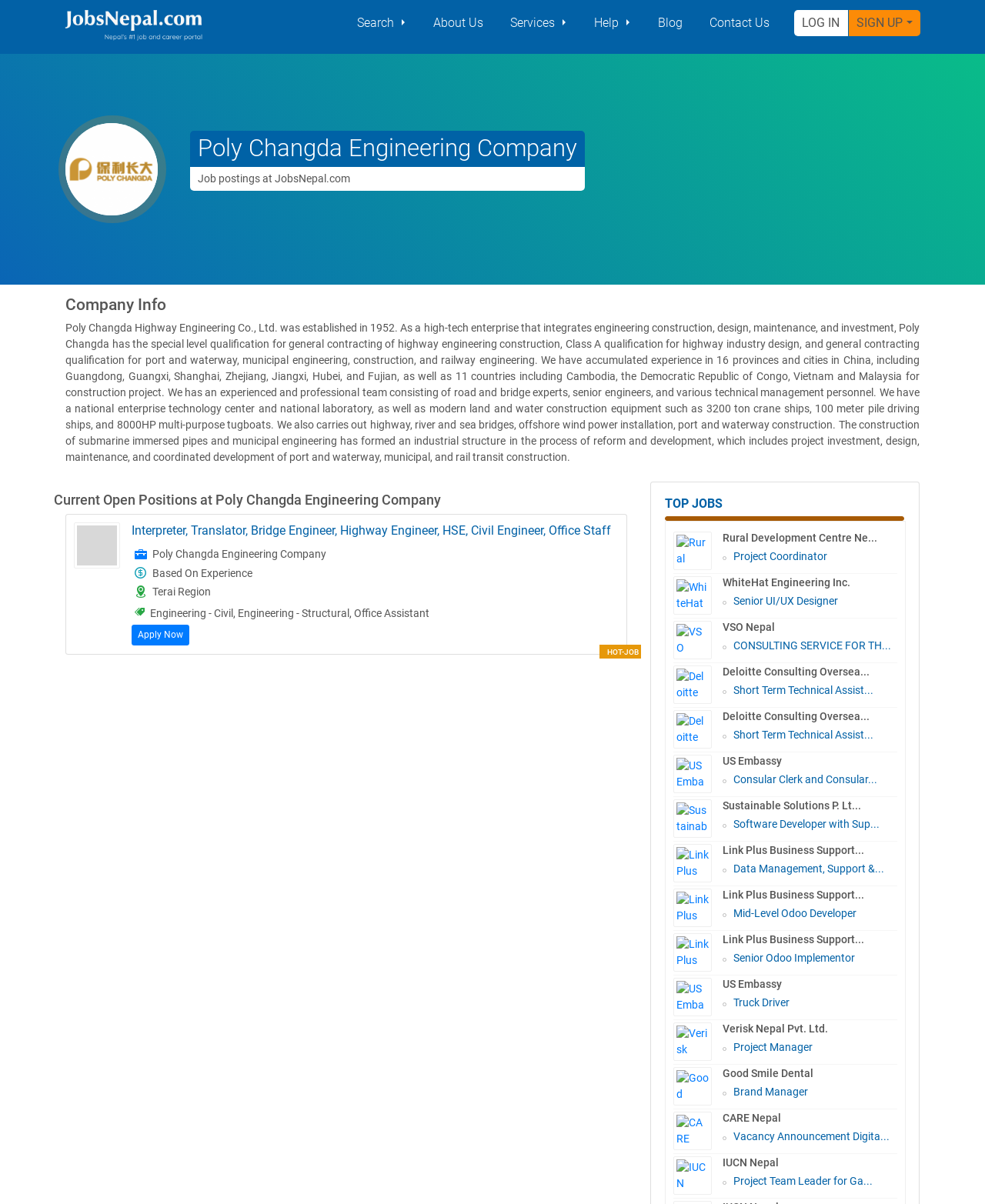Determine the bounding box coordinates for the clickable element to execute this instruction: "View Rural Development Centre Nepal jobs". Provide the coordinates as four float numbers between 0 and 1, i.e., [left, top, right, bottom].

[0.683, 0.442, 0.733, 0.474]